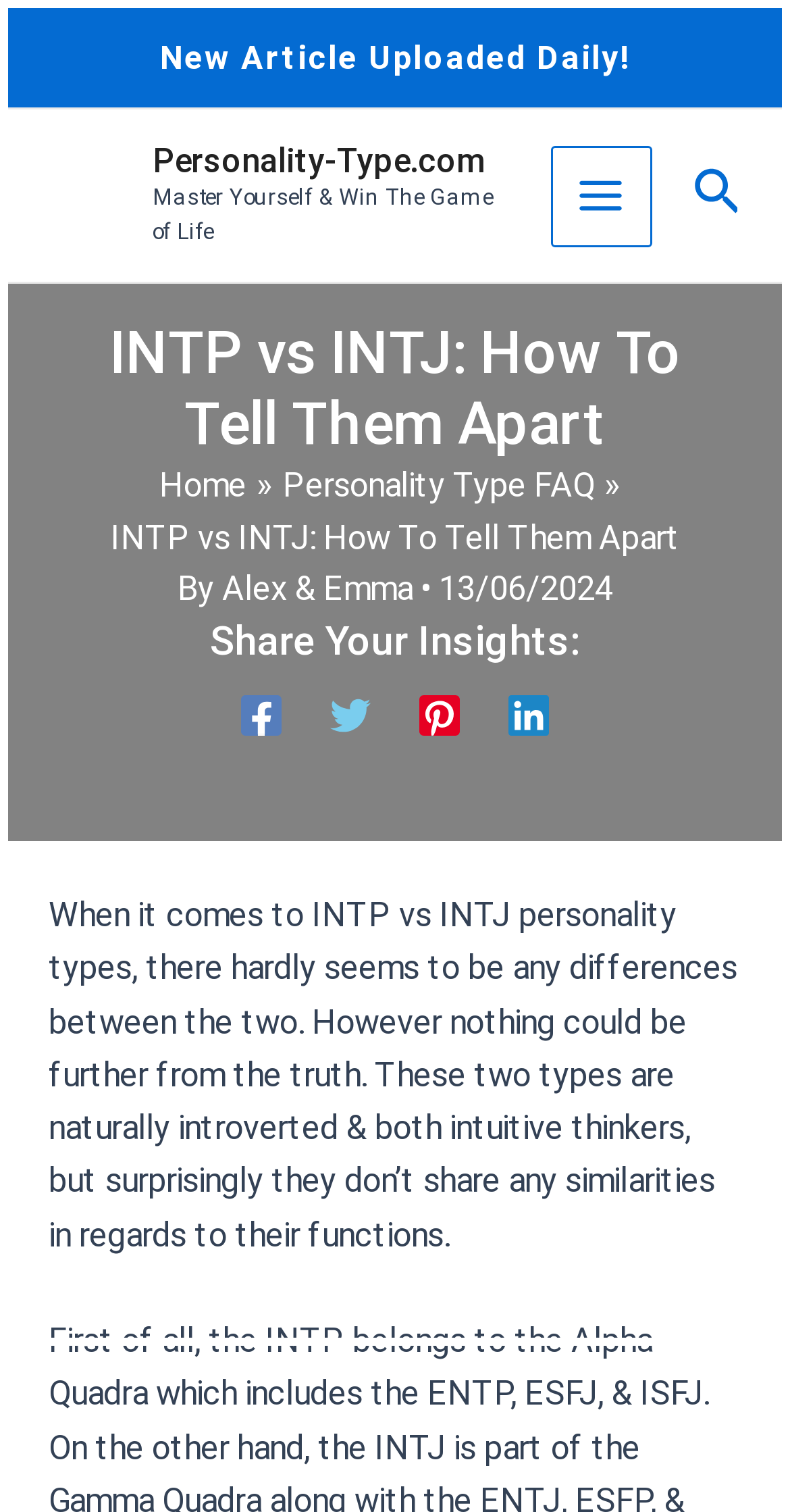What is the name of the website?
Please use the visual content to give a single word or phrase answer.

Personality-Type.com